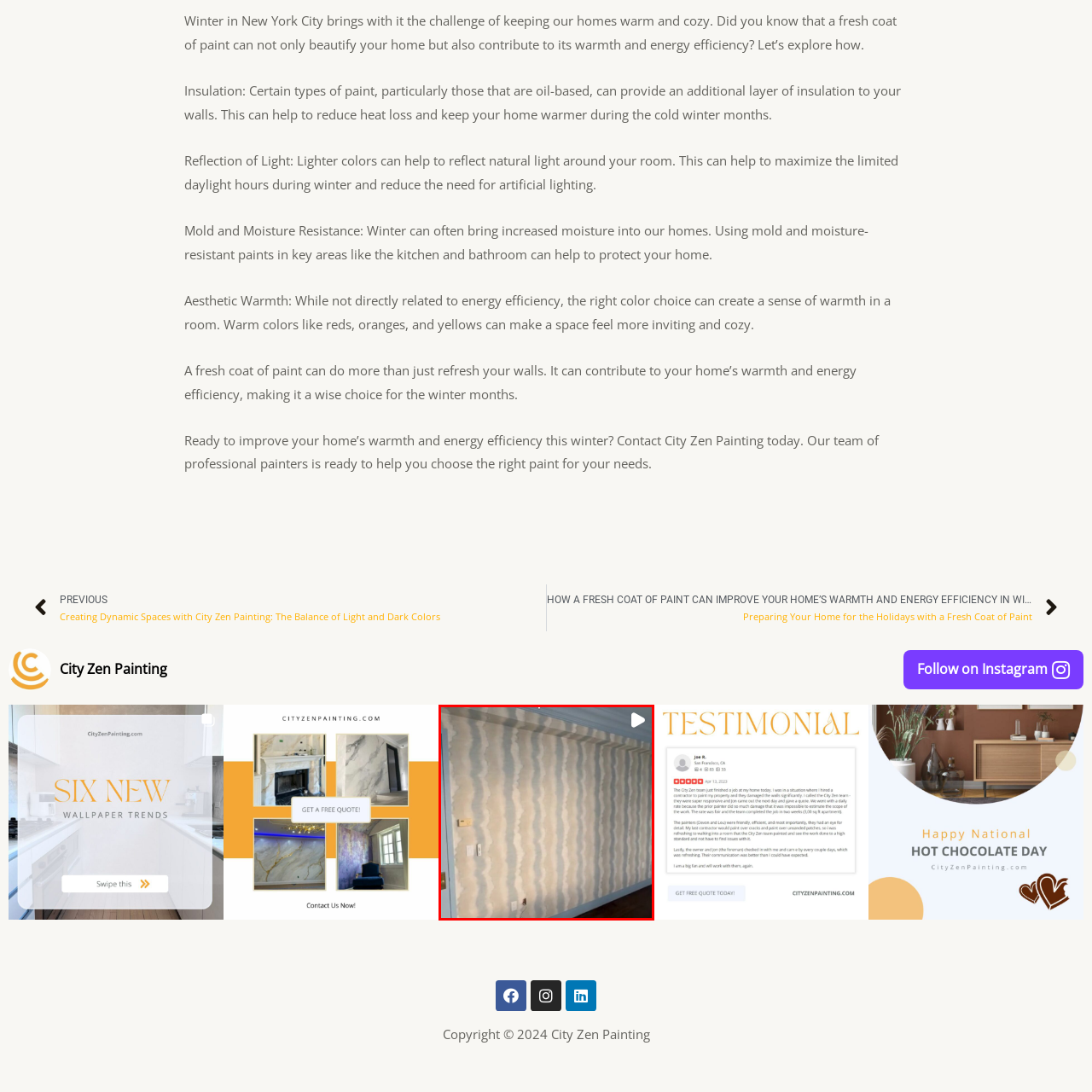What is beside the wall?
Inspect the image within the red bounding box and answer the question in detail.

According to the caption, 'beside the wall, there's a light switch and an electrical outlet', which are subtly integrated into the overall aesthetic.